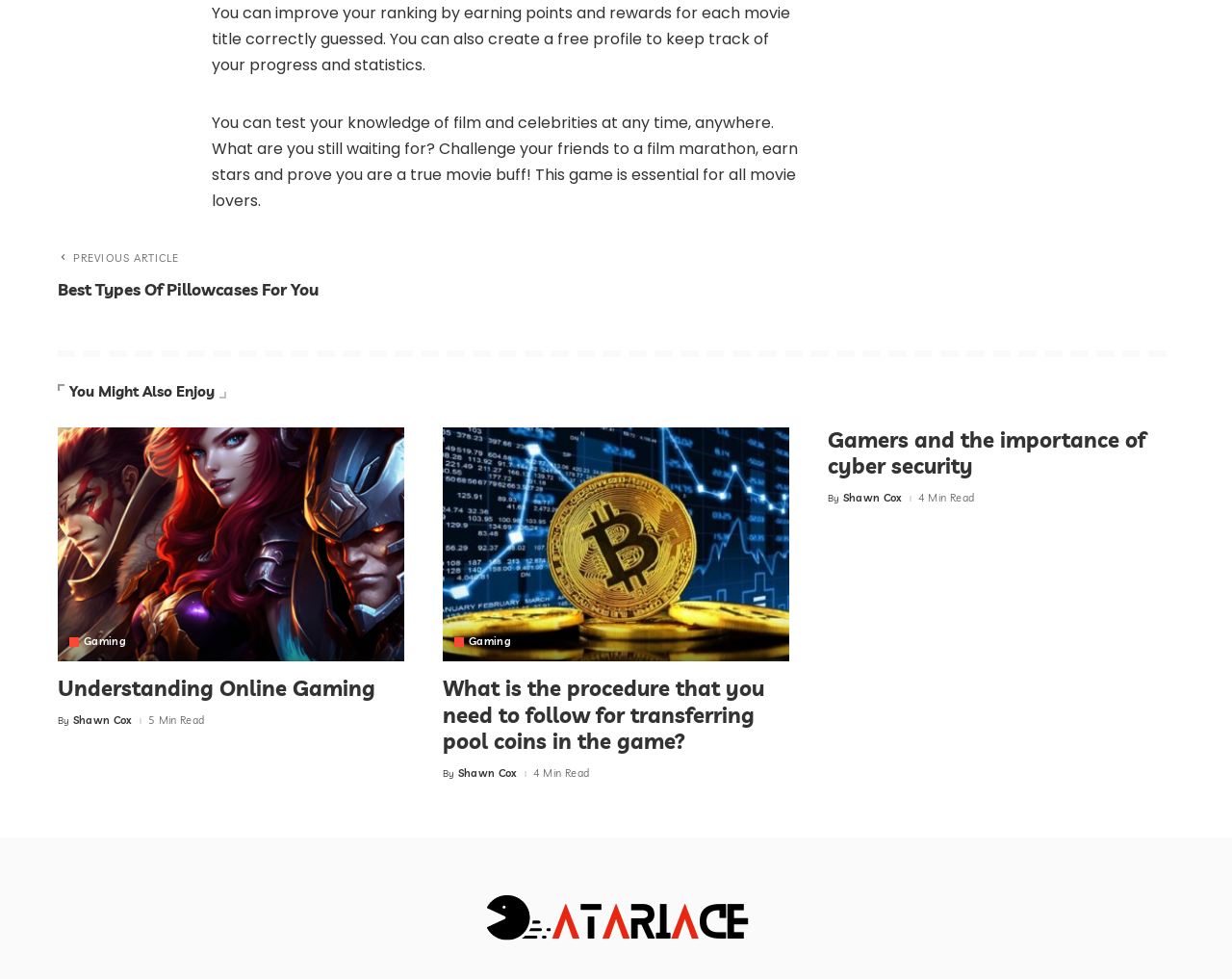Please find and report the bounding box coordinates of the element to click in order to perform the following action: "Click on the 'PREVIOUS ARTICLE Best Types Of Pillowcases For You' link". The coordinates should be expressed as four float numbers between 0 and 1, in the format [left, top, right, bottom].

[0.047, 0.258, 0.333, 0.309]